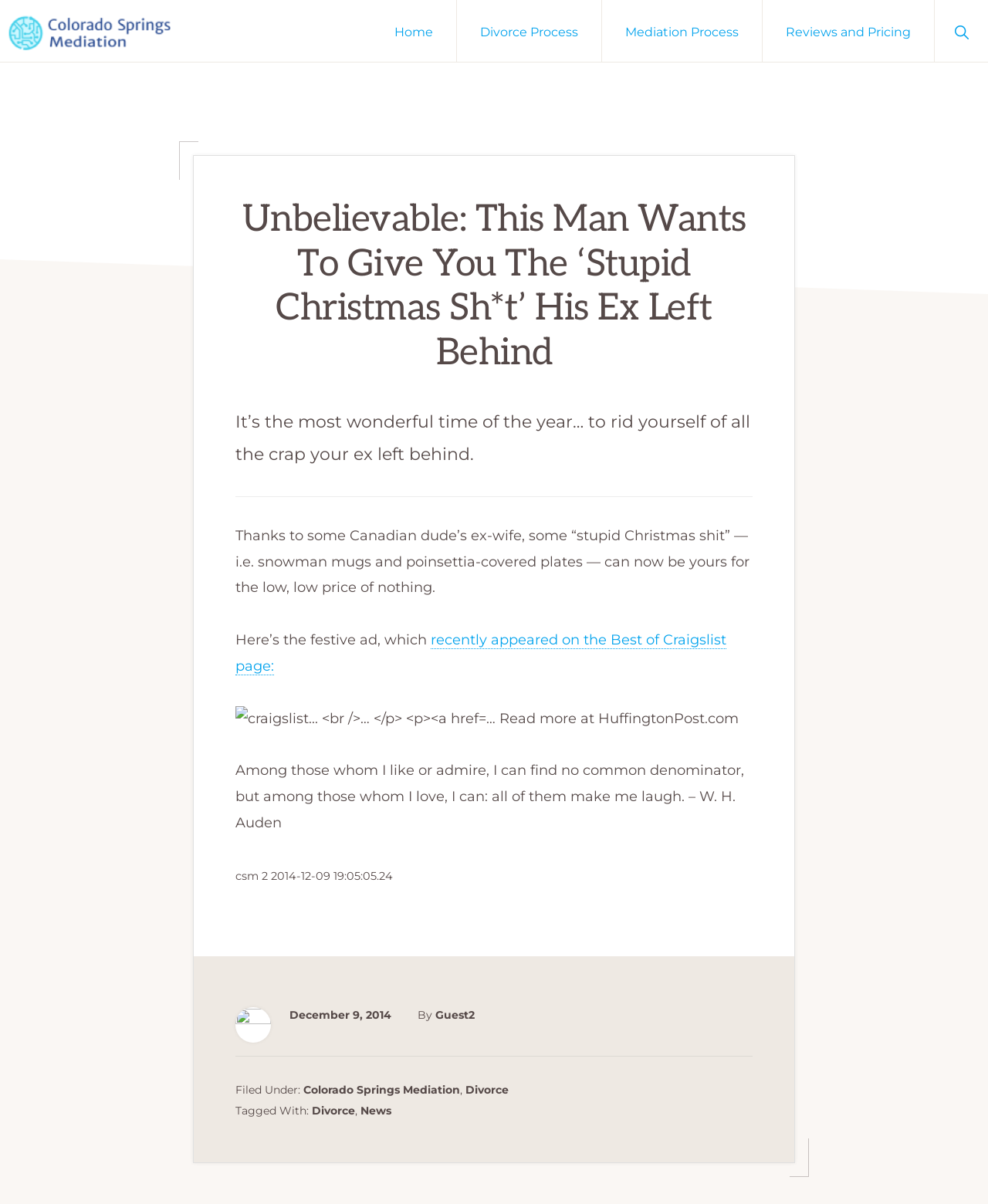Identify the coordinates of the bounding box for the element that must be clicked to accomplish the instruction: "Click the 'About Us' link".

[0.188, 0.75, 0.234, 0.762]